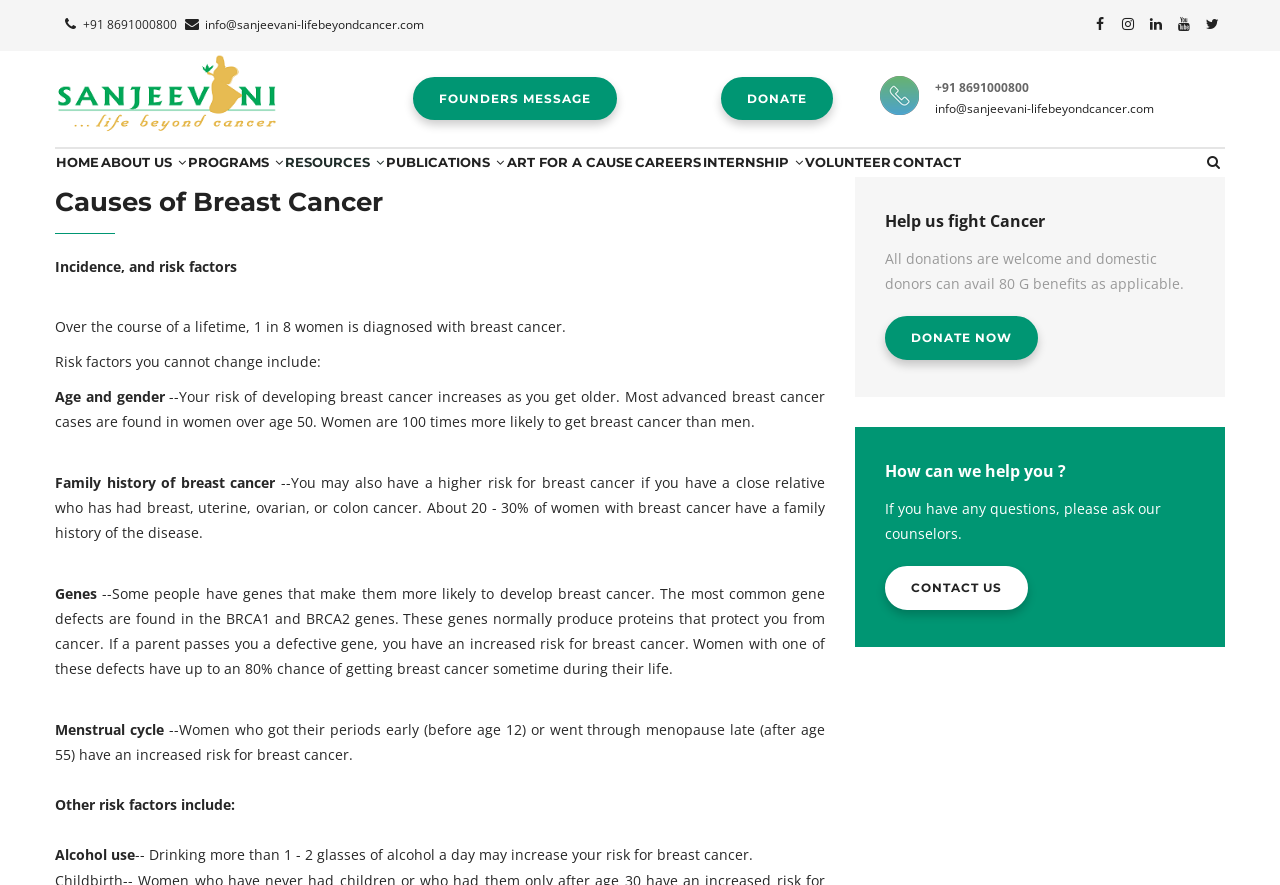Provide a comprehensive caption for the webpage.

The webpage is about the causes of breast cancer, provided by Sanjeevani - Life Beyond Cancer. At the top, there is a navigation menu with links to "Home", "Founders Message", and "Donate". Below this, there is a contact information section with a phone number and email address. 

On the left side, there is a main navigation menu with links to various sections, including "Home", "About Us", "Programs", "Resources", "Publications", "Art for a Cause", "Careers", "Internship", "Volunteer", and "Contact". 

The main content of the webpage is divided into sections, starting with a heading "Causes of Breast Cancer". The first section discusses the incidence and risk factors of breast cancer, stating that 1 in 8 women is diagnosed with breast cancer over their lifetime. 

The subsequent sections list various risk factors that cannot be changed, including age and gender, family history of breast cancer, genes, and menstrual cycle. Each of these sections provides a brief description of the risk factor and its impact on breast cancer development. 

On the right side, there is a section with a heading "Help us fight Cancer", which includes a call to action to donate and a link to "Donate Now". Below this, there is a section with a heading "How can we help you?", which provides contact information and a link to "Contact Us".